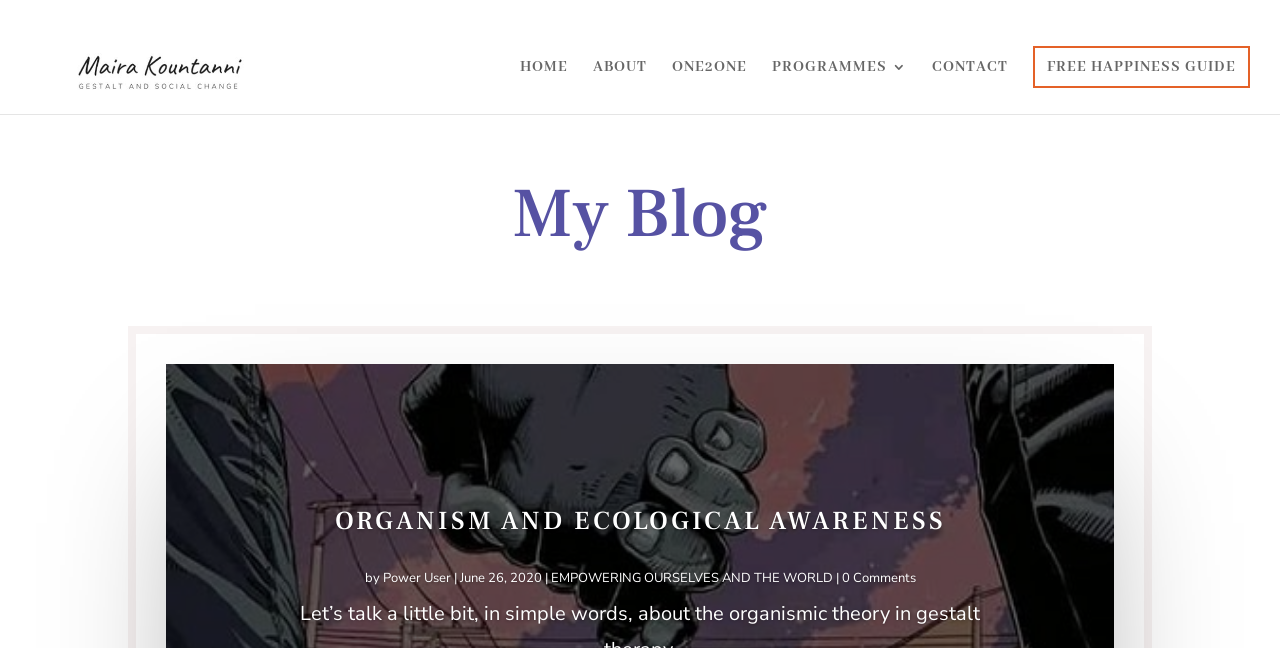Provide the bounding box coordinates of the UI element that matches the description: "name="s" placeholder="Search …" title="Search for:"".

[0.053, 0.046, 0.953, 0.049]